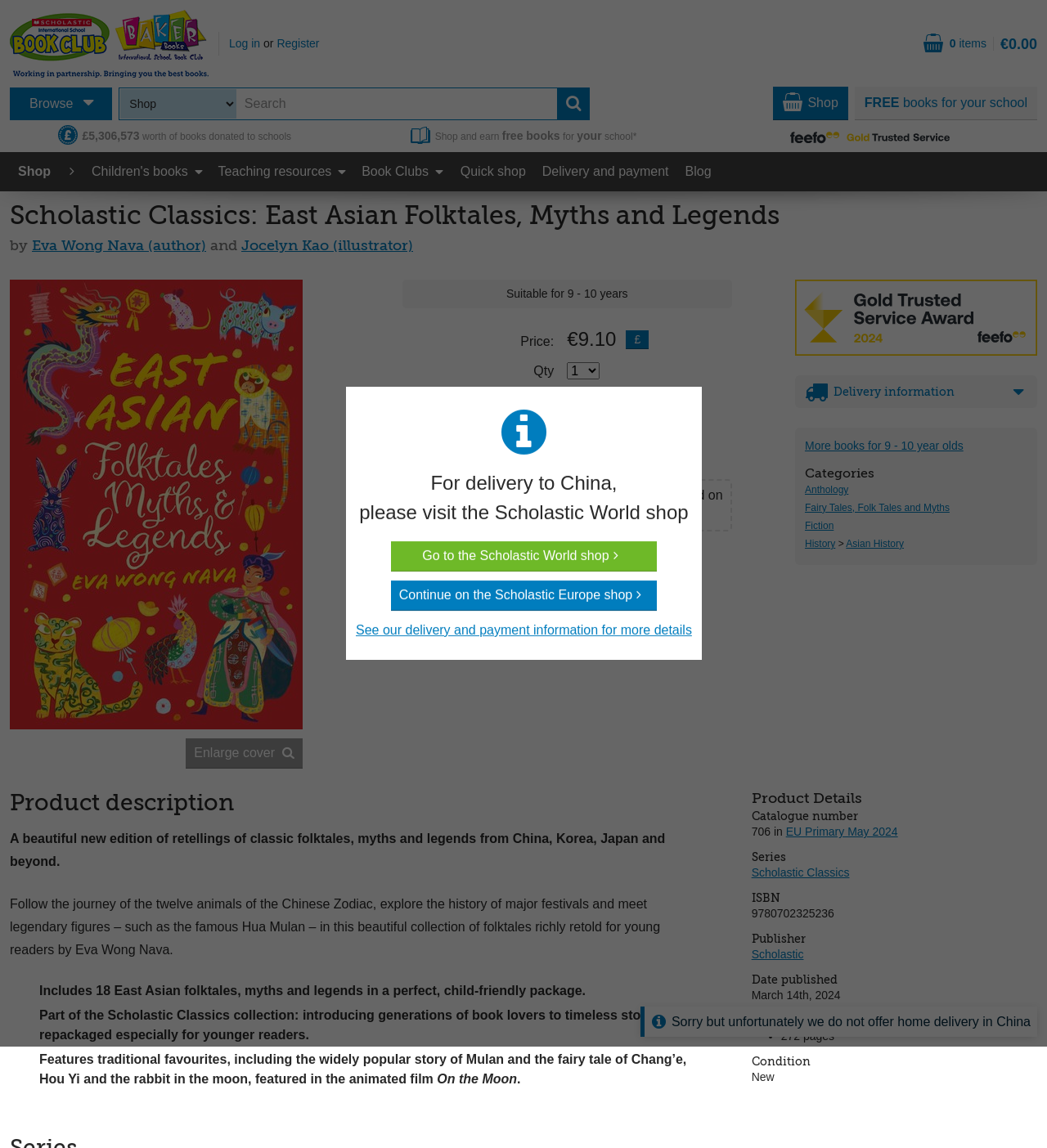Please mark the bounding box coordinates of the area that should be clicked to carry out the instruction: "Share this page on Twitter".

[0.536, 0.523, 0.564, 0.548]